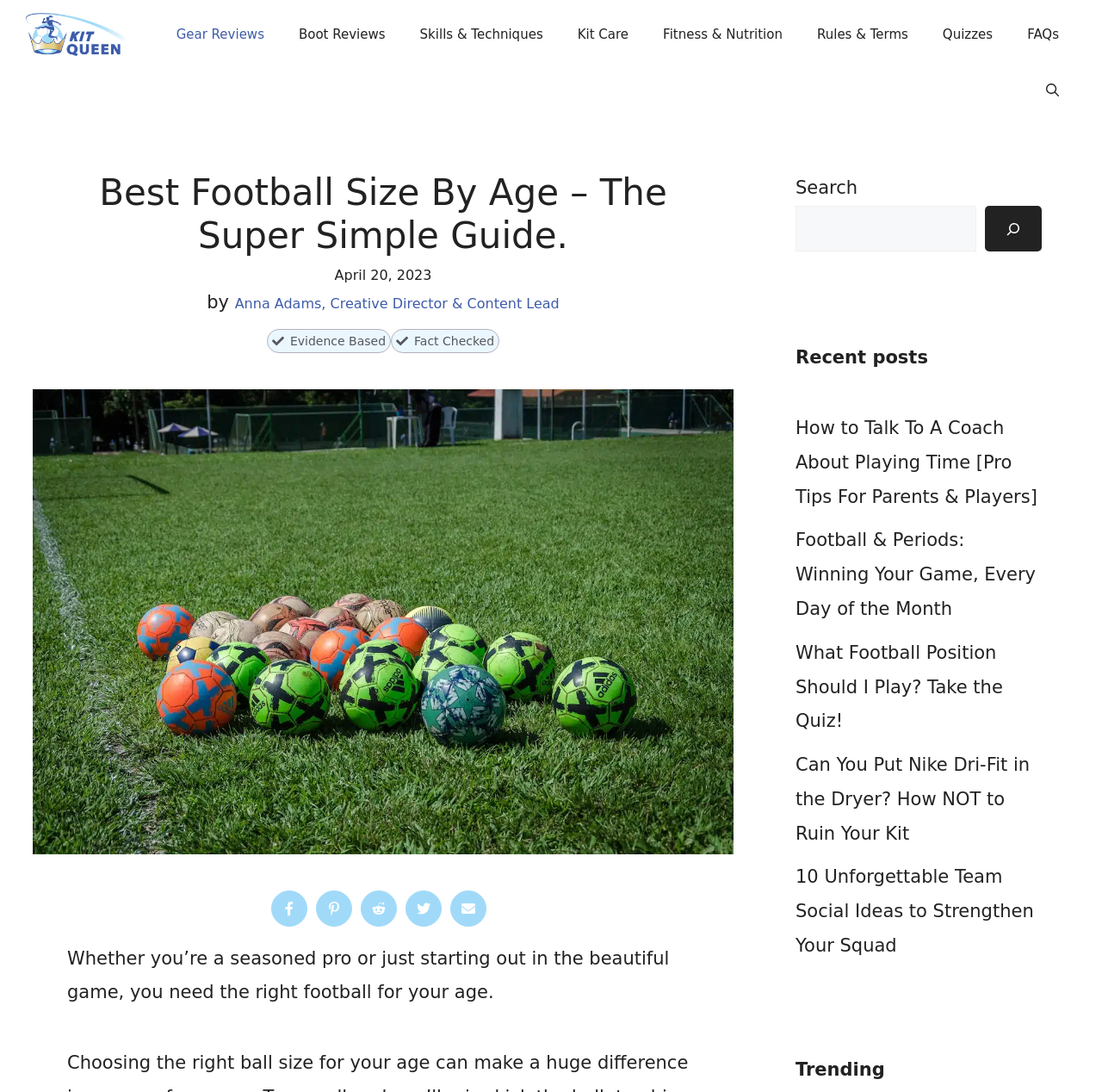Generate a thorough description of the webpage.

This webpage is a guide to help users select the perfect football size by age. At the top, there is a navigation bar with links to various sections of the website, including "Gear Reviews", "Boot Reviews", "Skills & Techniques", and more. Below the navigation bar, there is a header section with the title "Best Football Size By Age – The Super Simple Guide." and a timestamp "April 20, 2023". The author's name, "Anna Adams, Creative Director & Content Lead", is also displayed.

On the left side of the page, there is a large image of a soccer ball with different sizes labeled by age. Below the image, there is a paragraph of text that introduces the importance of choosing the right football size for one's age.

On the right side of the page, there are social media sharing links, including "Share", "Pin", "Tweet", and "Email". Below these links, there is a section with the title "Recent posts" that lists five recent articles, including "How to Talk To A Coach About Playing Time [Pro Tips For Parents & Players]" and "What Football Position Should I Play? Take the Quiz!". The webpage also has a search bar at the top right corner, allowing users to search for specific topics.

Overall, the webpage is well-organized and easy to navigate, with clear headings and concise text. The use of images and social media sharing links adds visual appeal and encourages user engagement.